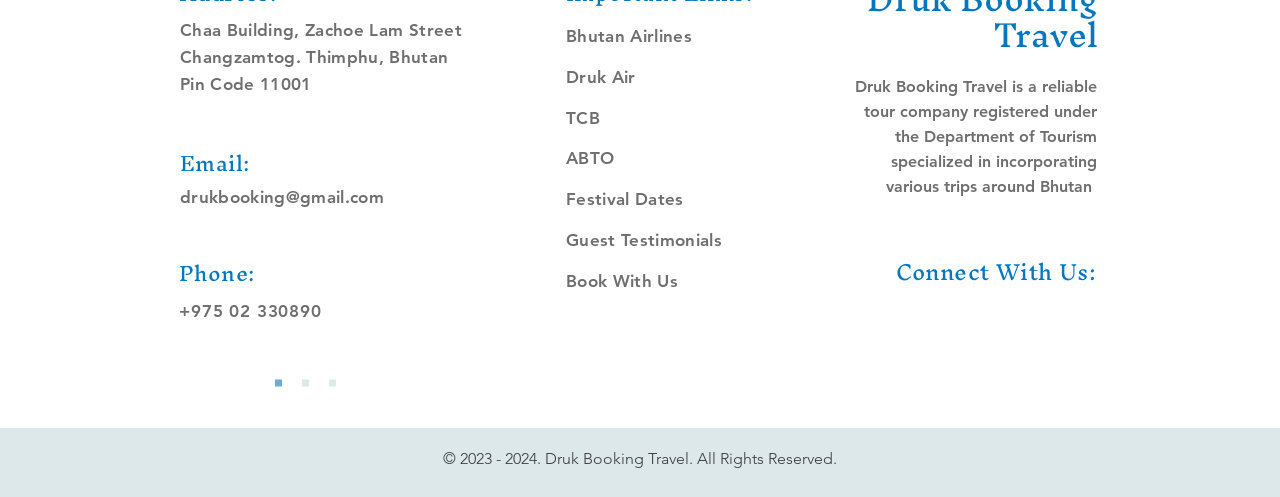Provide a single word or phrase answer to the question: 
What is the name of the building?

Chaa Building